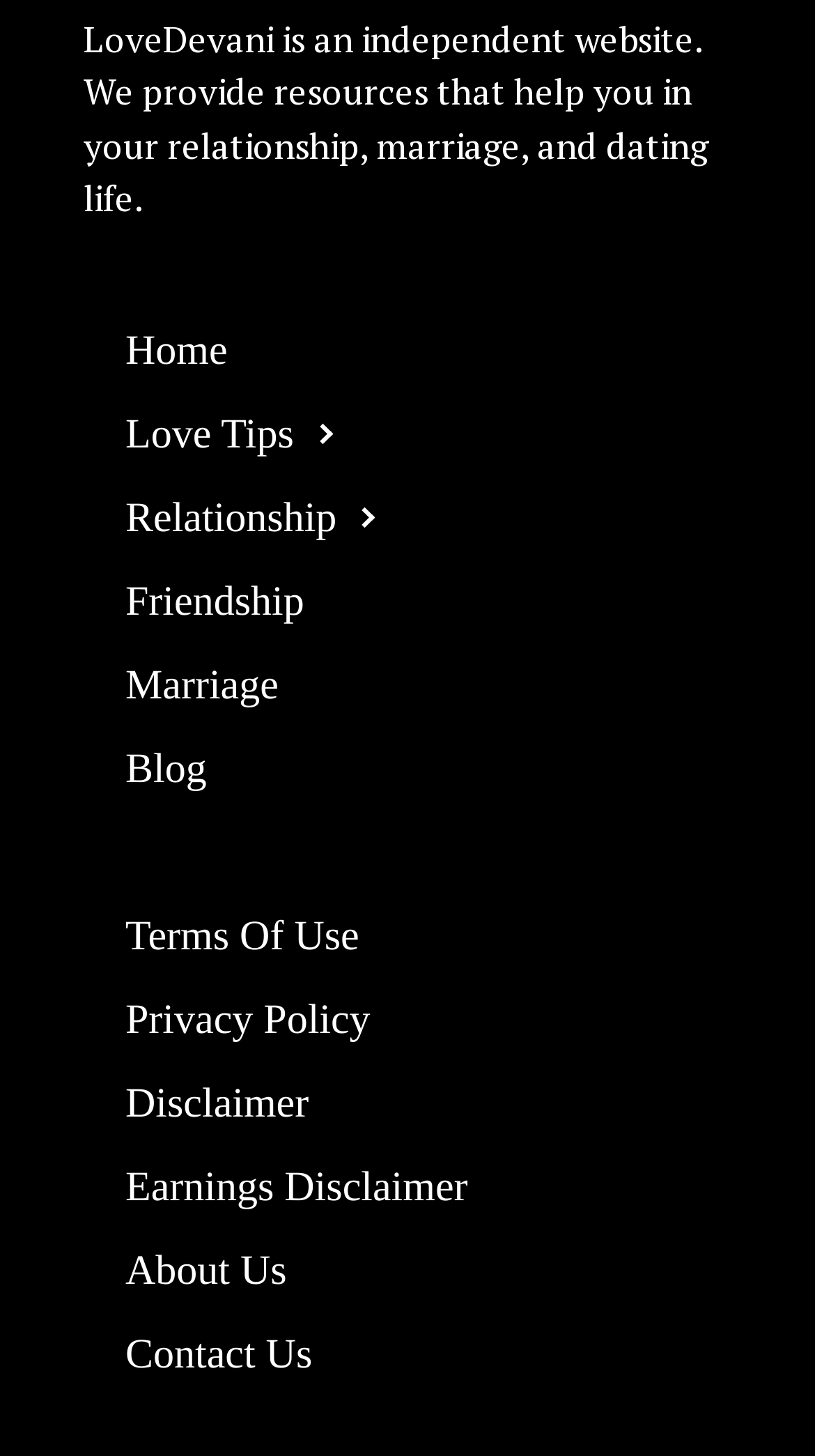Specify the bounding box coordinates of the area to click in order to follow the given instruction: "visit blog."

[0.103, 0.499, 0.508, 0.557]